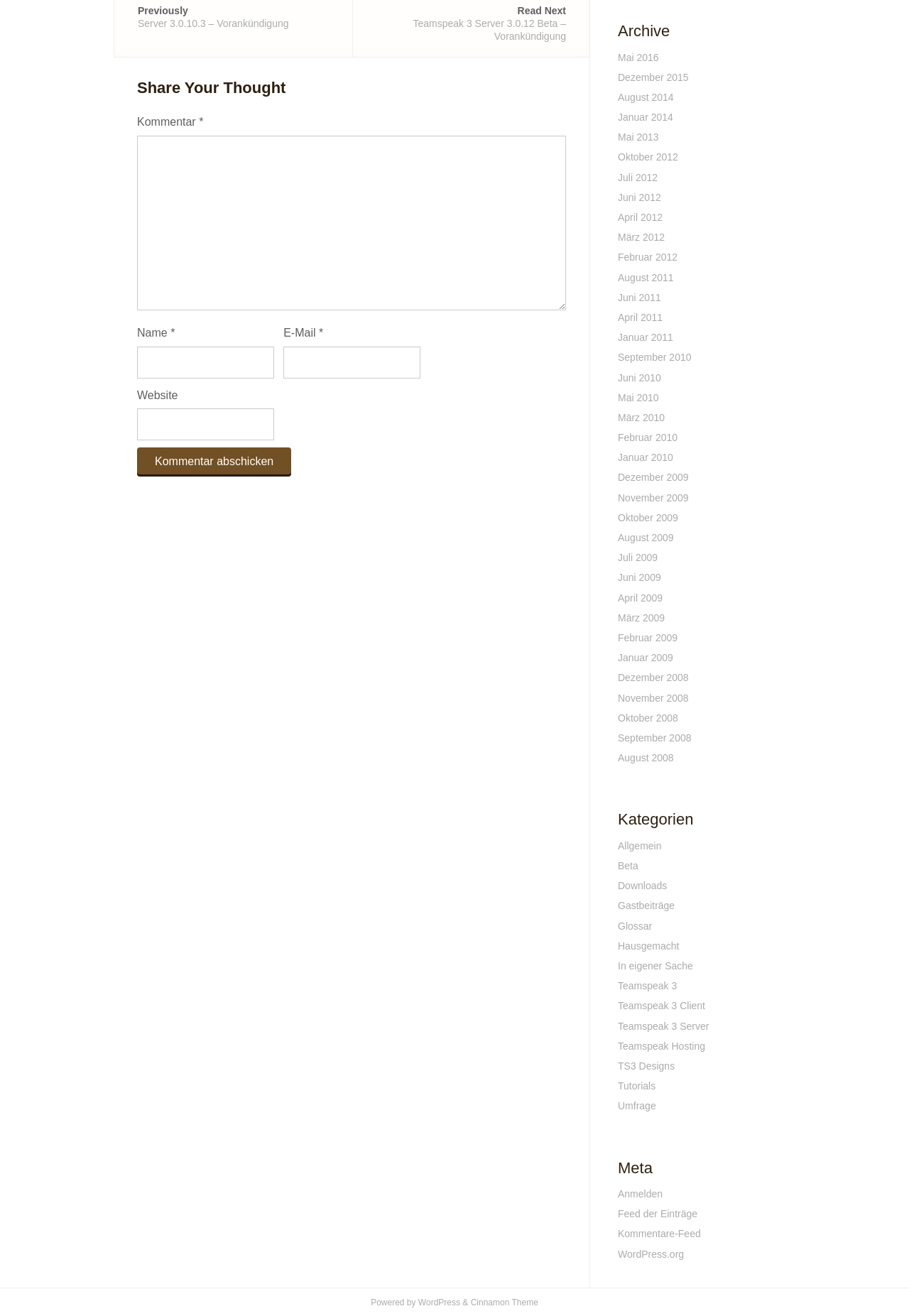Find the bounding box coordinates of the element's region that should be clicked in order to follow the given instruction: "Enter your comment". The coordinates should consist of four float numbers between 0 and 1, i.e., [left, top, right, bottom].

[0.151, 0.103, 0.623, 0.236]